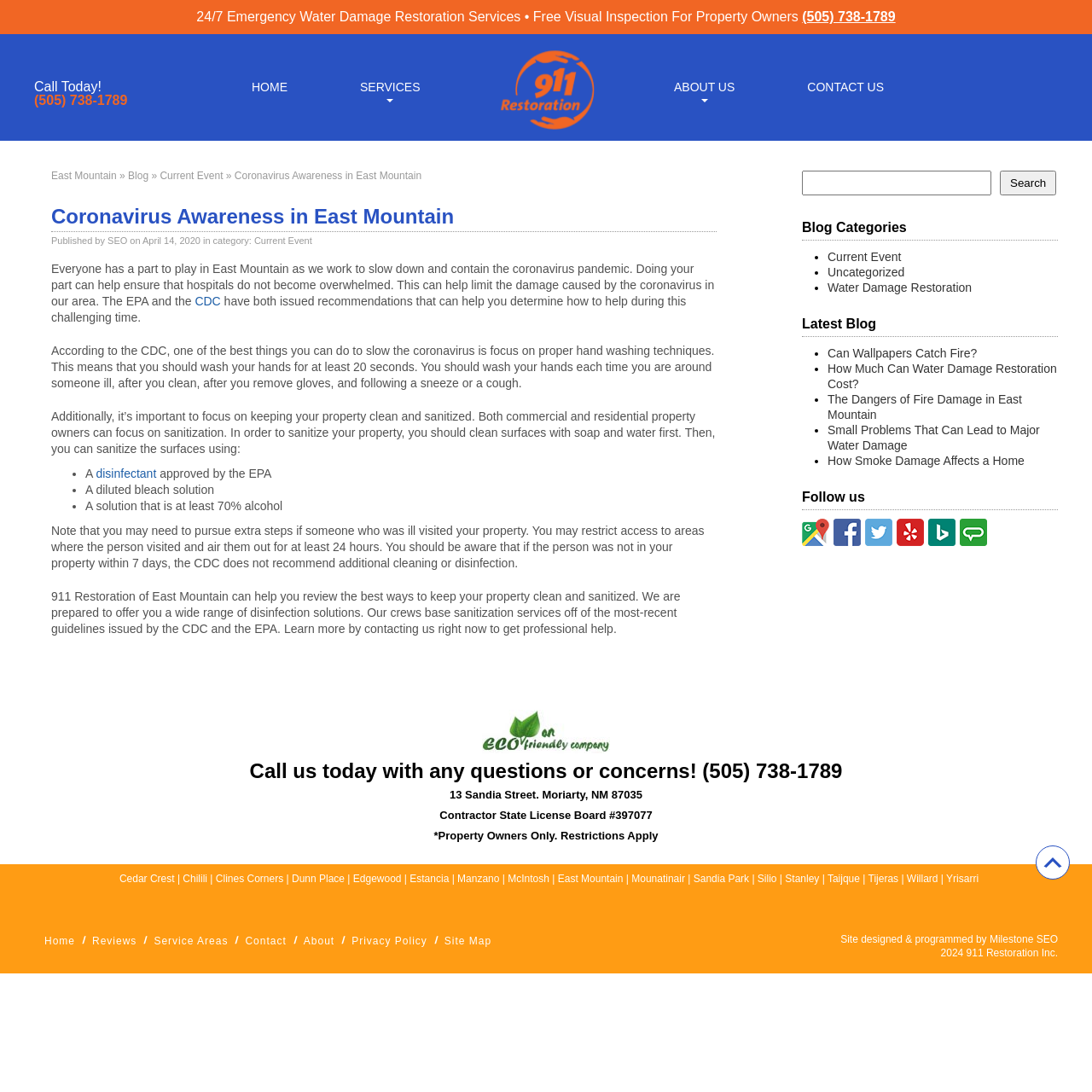Please specify the bounding box coordinates of the clickable section necessary to execute the following command: "Learn about cloud computing".

None